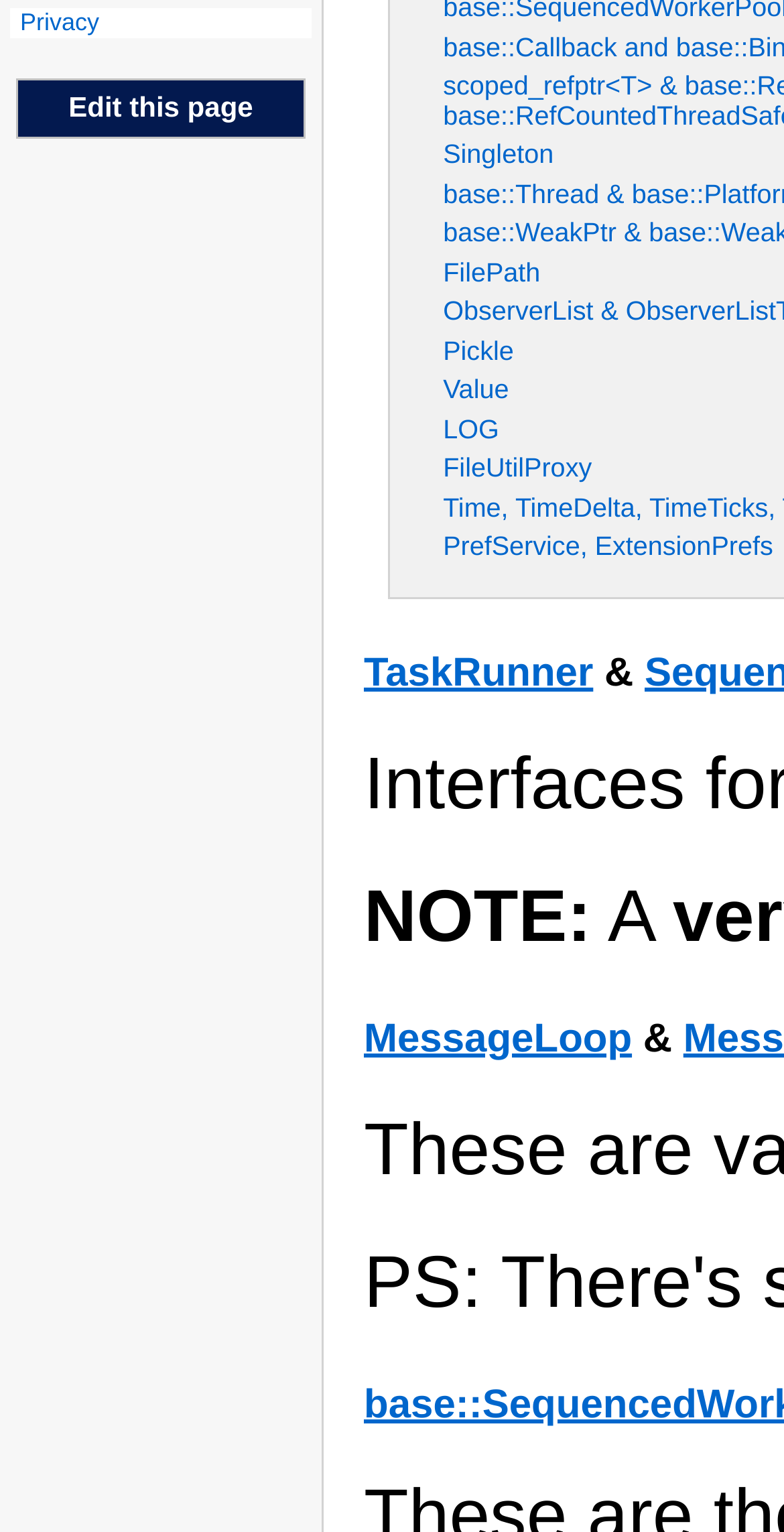Identify the bounding box for the UI element described as: "Edit this page". Ensure the coordinates are four float numbers between 0 and 1, formatted as [left, top, right, bottom].

[0.021, 0.052, 0.39, 0.091]